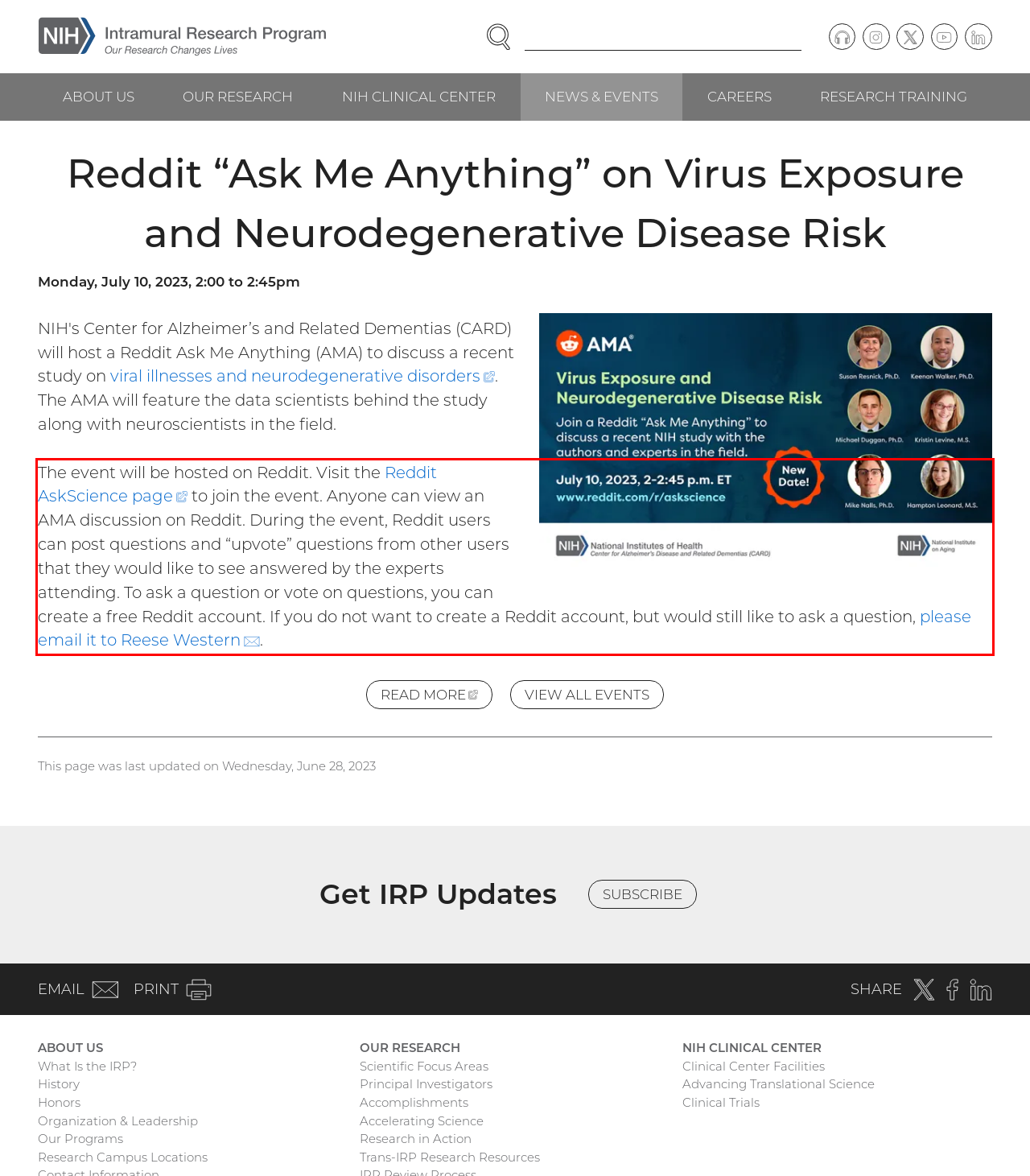Analyze the webpage screenshot and use OCR to recognize the text content in the red bounding box.

The event will be hosted on Reddit. Visit the Reddit AskScience page (external link) to join the event. Anyone can view an AMA discussion on Reddit. During the event, Reddit users can post questions and “upvote” questions from other users that they would like to see answered by the experts attending. To ask a question or vote on questions, you can create a free Reddit account. If you do not want to create a Reddit account, but would still like to ask a question, please email it to Reese Western (email) .